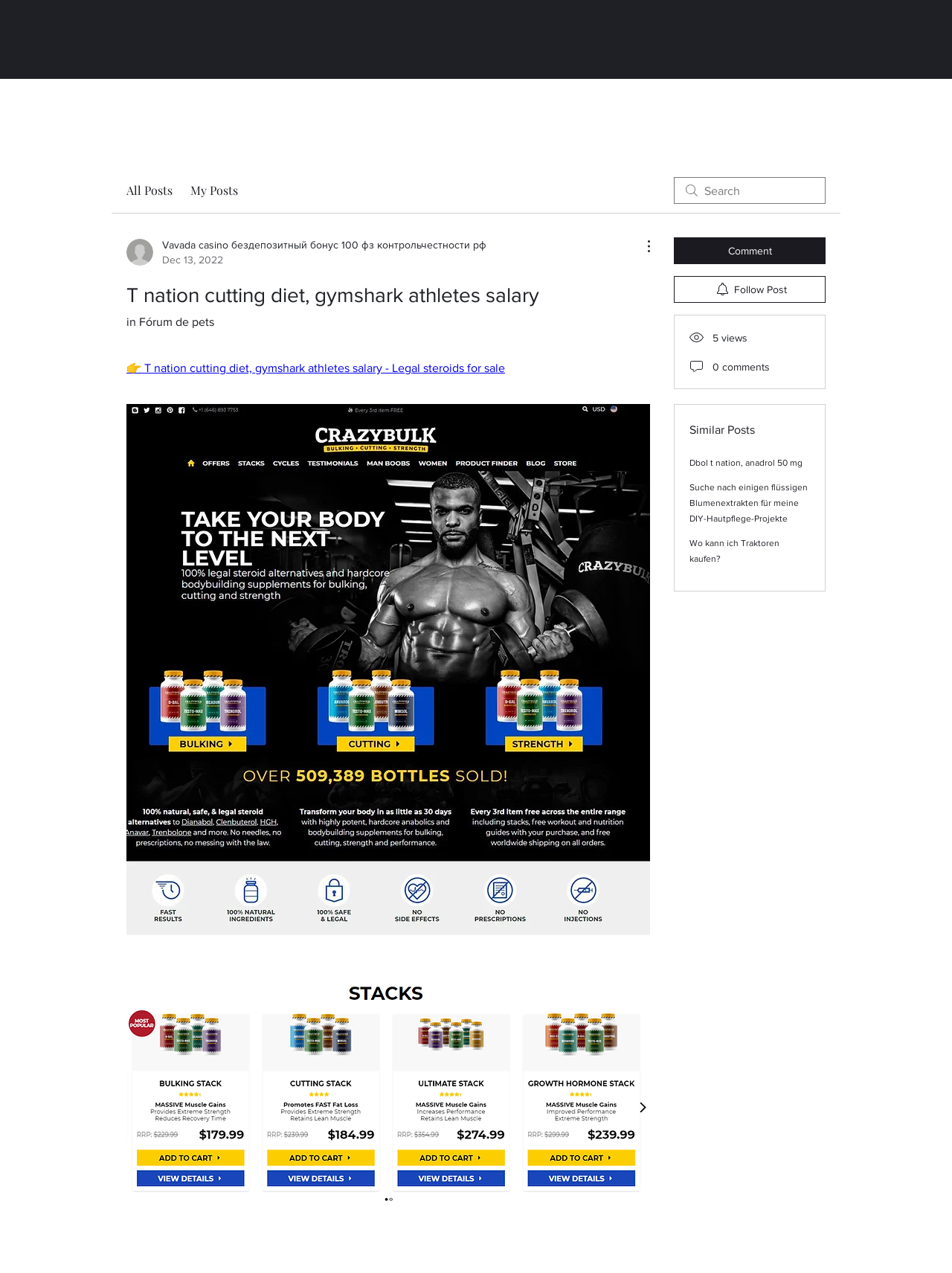Refer to the image and offer a detailed explanation in response to the question: What is the topic of the link 'Dbol t nation, anadrol 50 mg'?

The link 'Dbol t nation, anadrol 50 mg' is likely related to steroids, as 'Dbol' and 'anadrol' are names of steroids, and 'T nation' is mentioned in the main topic of the webpage.